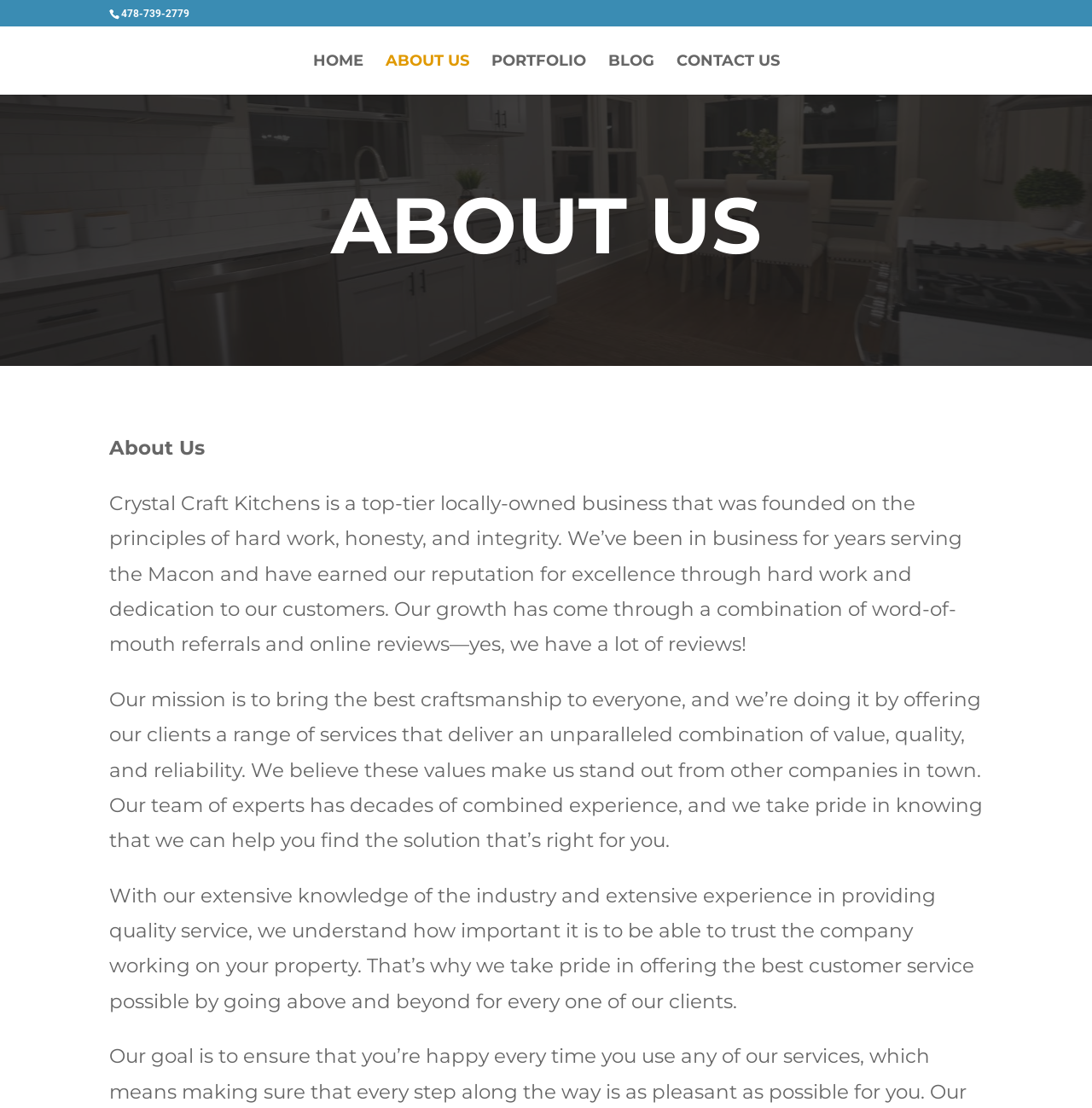Determine the bounding box of the UI component based on this description: "Home". The bounding box coordinates should be four float values between 0 and 1, i.e., [left, top, right, bottom].

[0.286, 0.049, 0.332, 0.085]